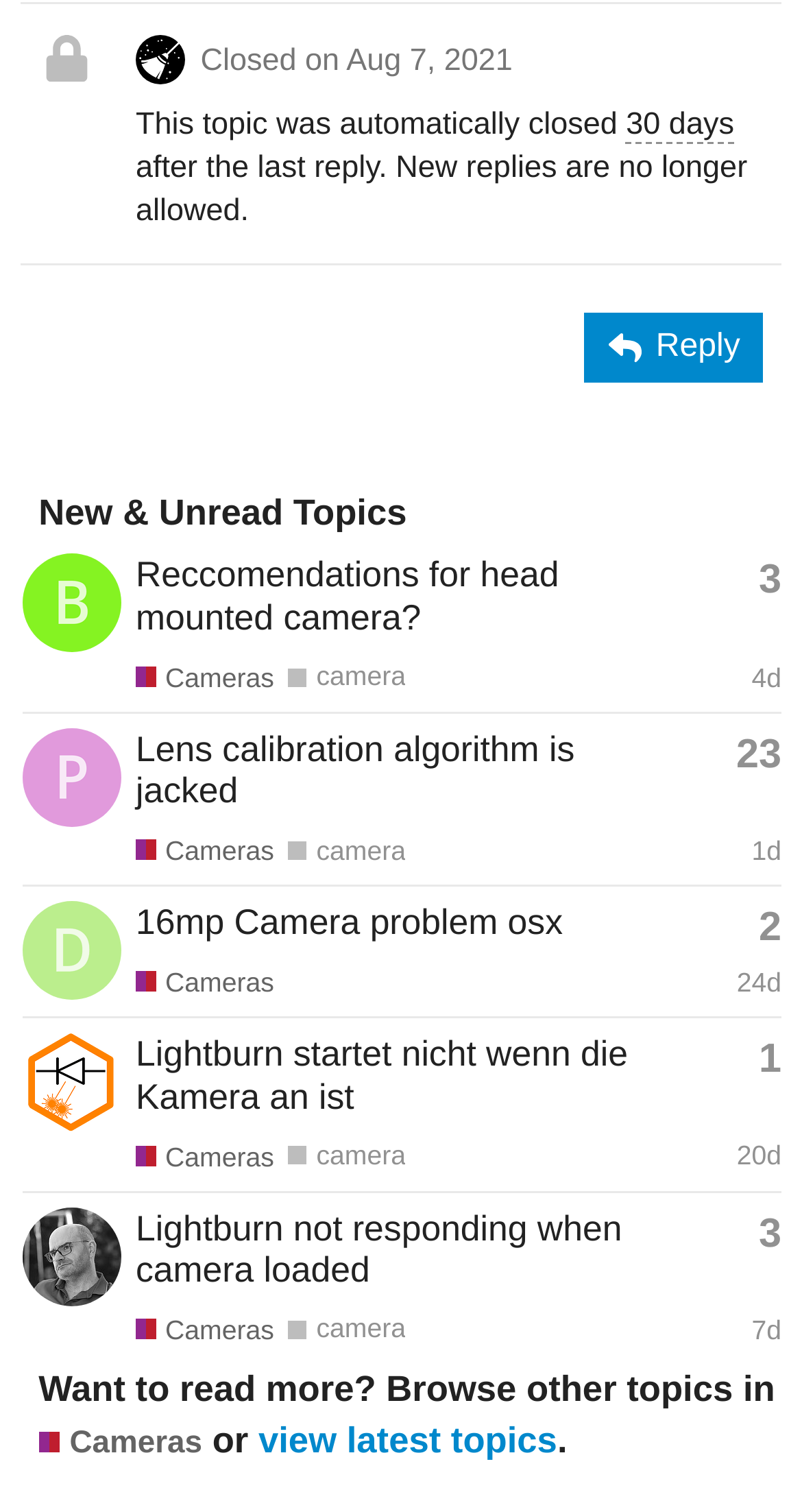Determine the coordinates of the bounding box for the clickable area needed to execute this instruction: "View the latest topics".

[0.322, 0.938, 0.695, 0.965]